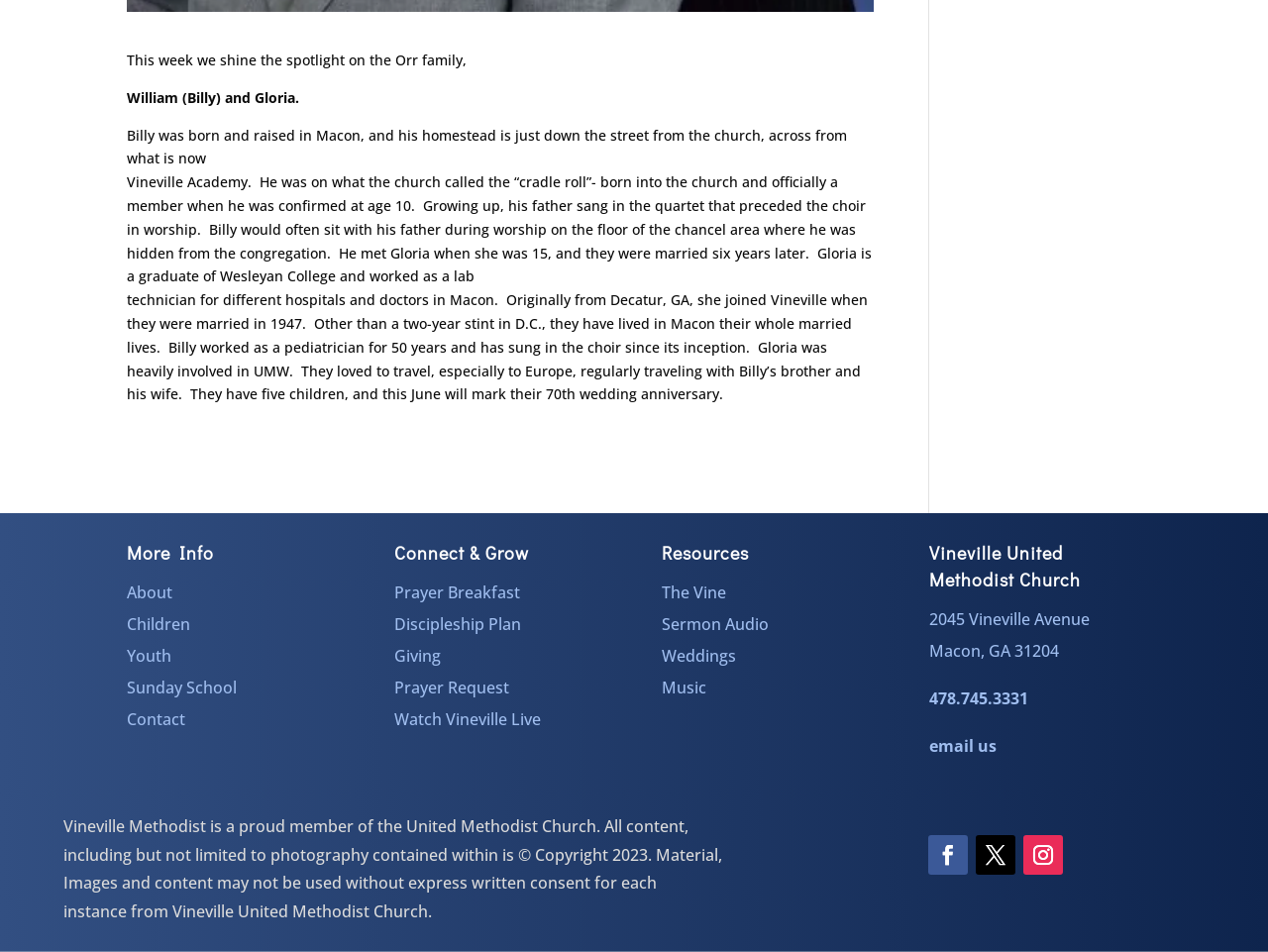Find the UI element described as: "Government" and predict its bounding box coordinates. Ensure the coordinates are four float numbers between 0 and 1, [left, top, right, bottom].

None